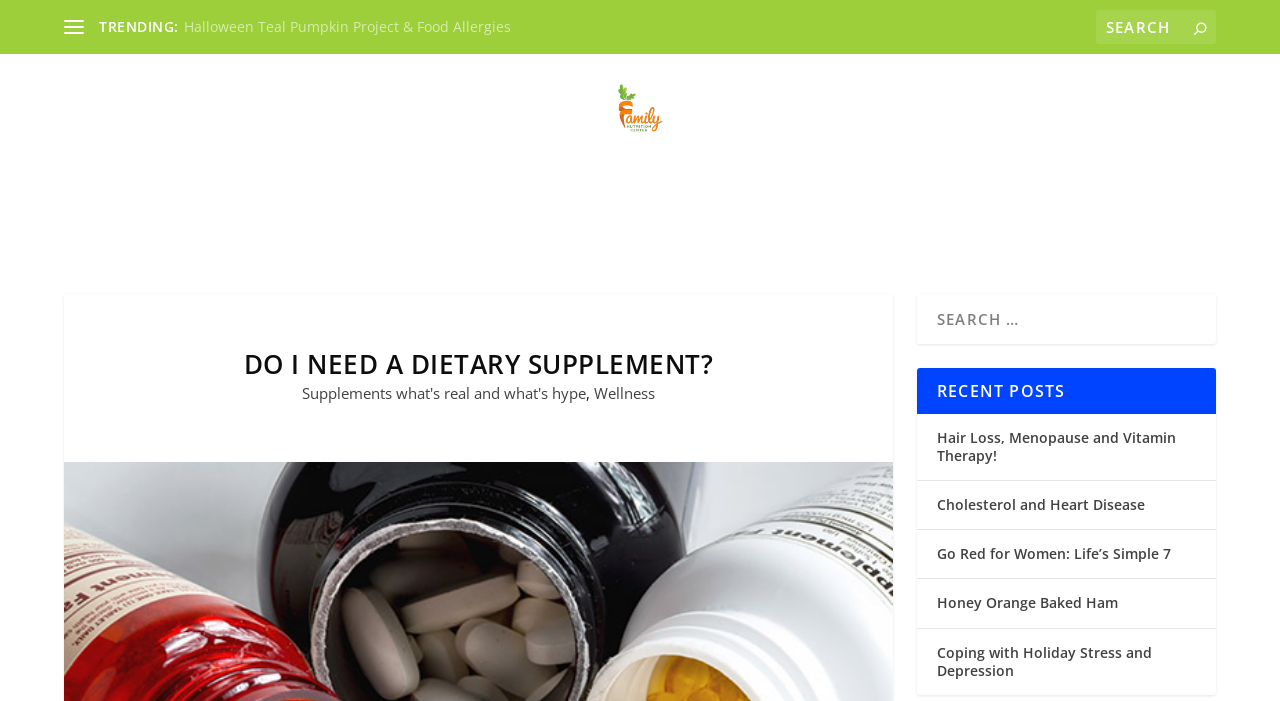Could you locate the bounding box coordinates for the section that should be clicked to accomplish this task: "View recent post about Hair Loss, Menopause and Vitamin Therapy!".

[0.732, 0.582, 0.919, 0.635]